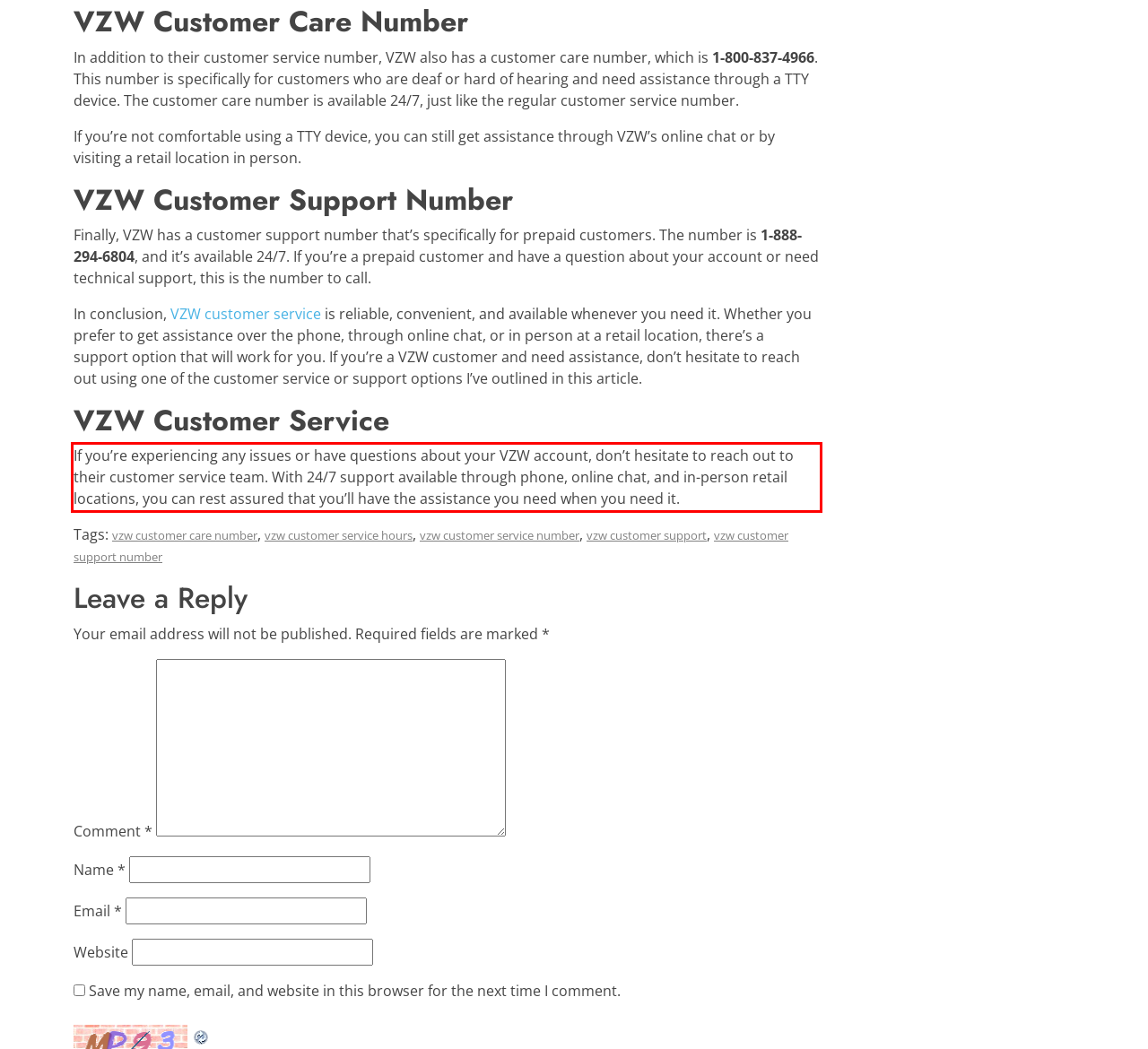You have a screenshot of a webpage with a red bounding box. Use OCR to generate the text contained within this red rectangle.

If you’re experiencing any issues or have questions about your VZW account, don’t hesitate to reach out to their customer service team. With 24/7 support available through phone, online chat, and in-person retail locations, you can rest assured that you’ll have the assistance you need when you need it.